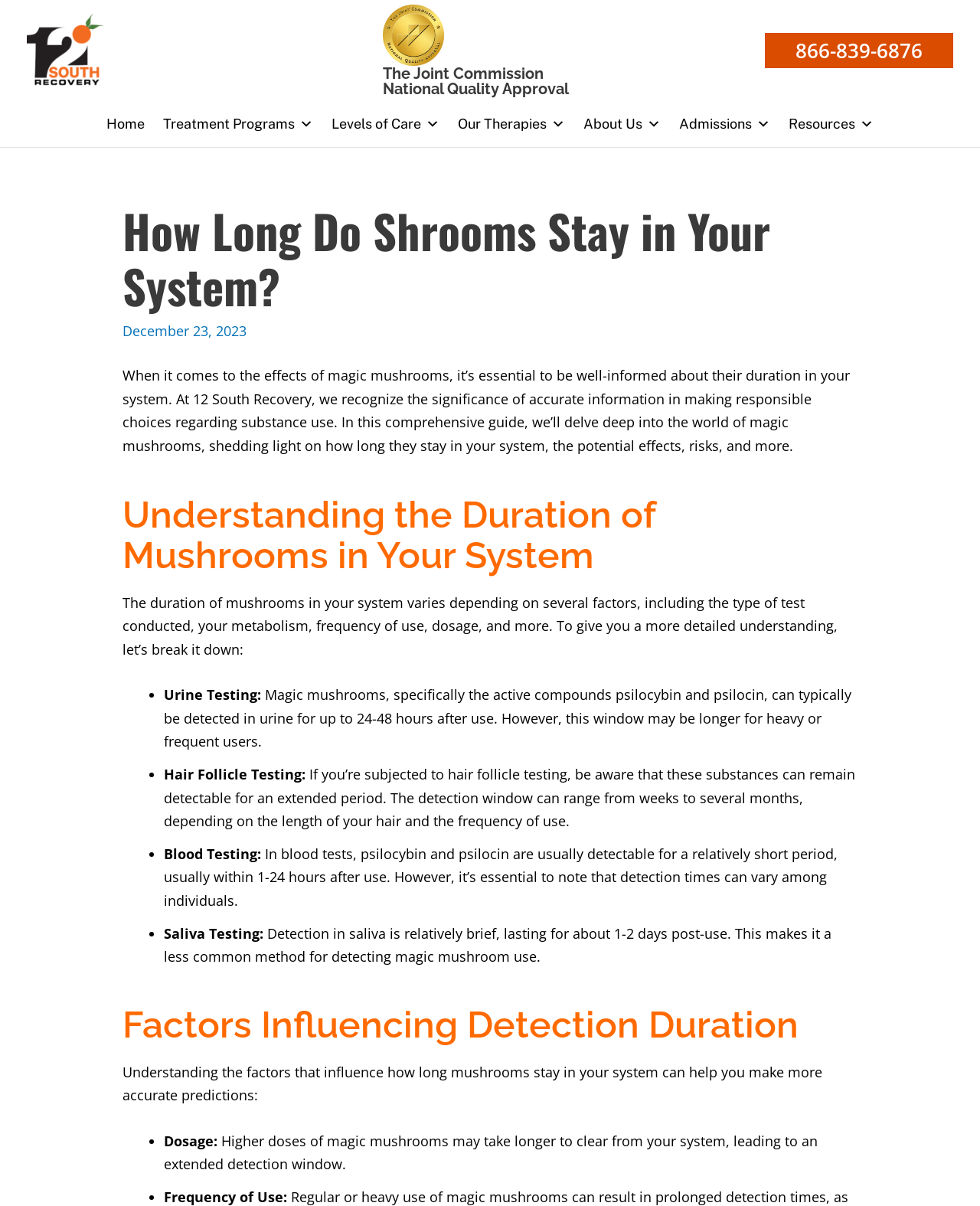Can you specify the bounding box coordinates for the region that should be clicked to fulfill this instruction: "submit a tool".

None